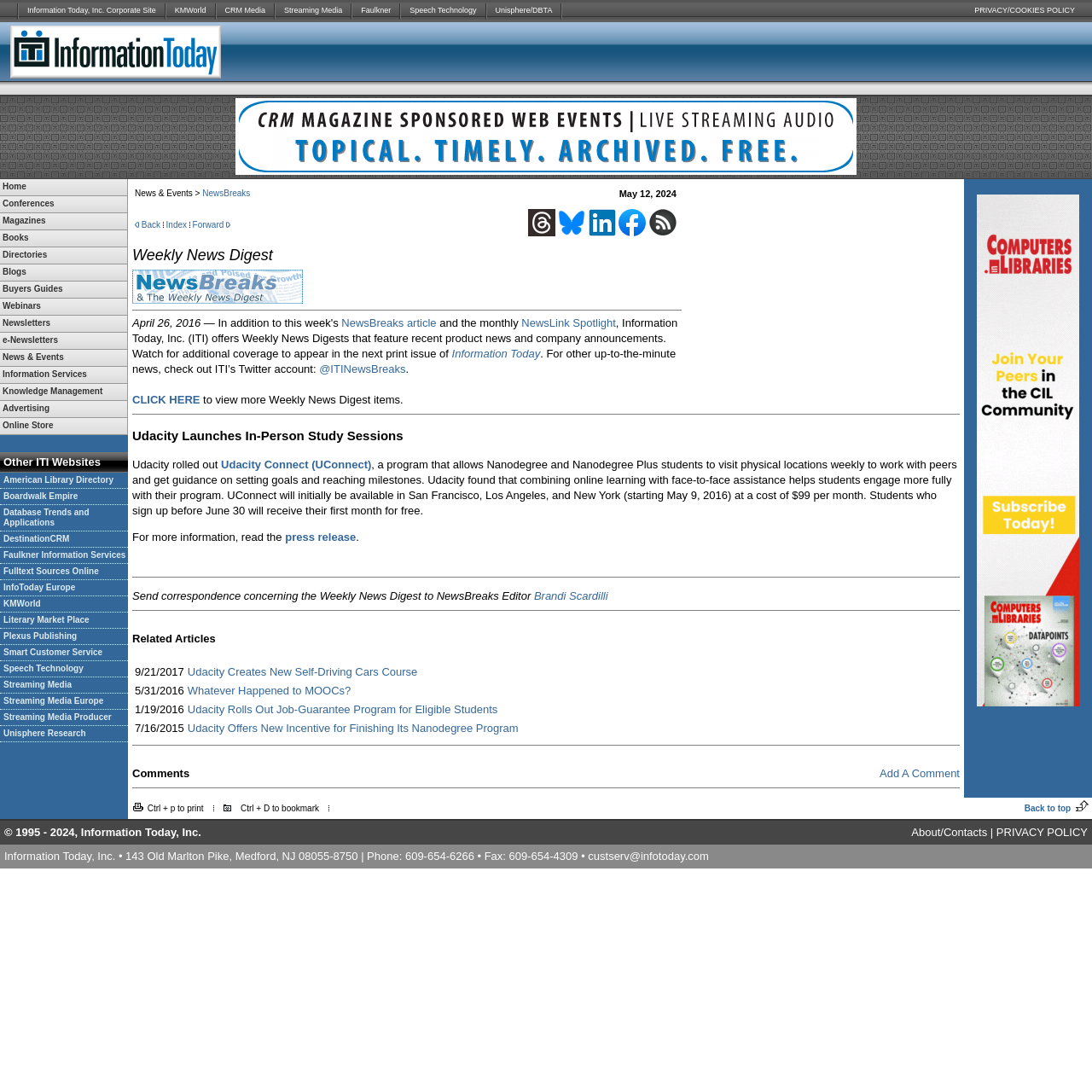Please provide a short answer using a single word or phrase for the question:
How many links are there in the top navigation bar?

9